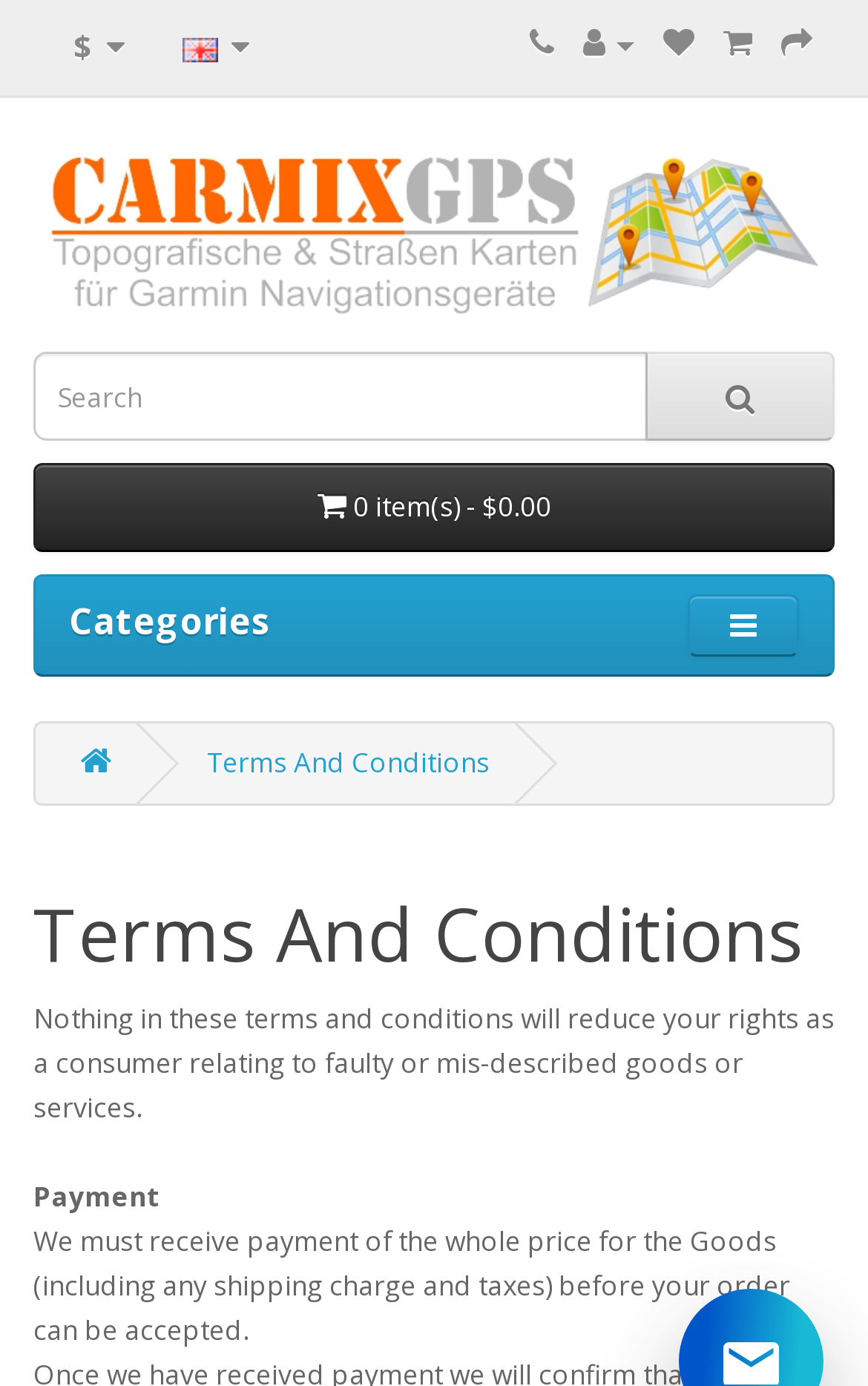Find and specify the bounding box coordinates that correspond to the clickable region for the instruction: "View shopping cart".

[0.038, 0.335, 0.962, 0.399]